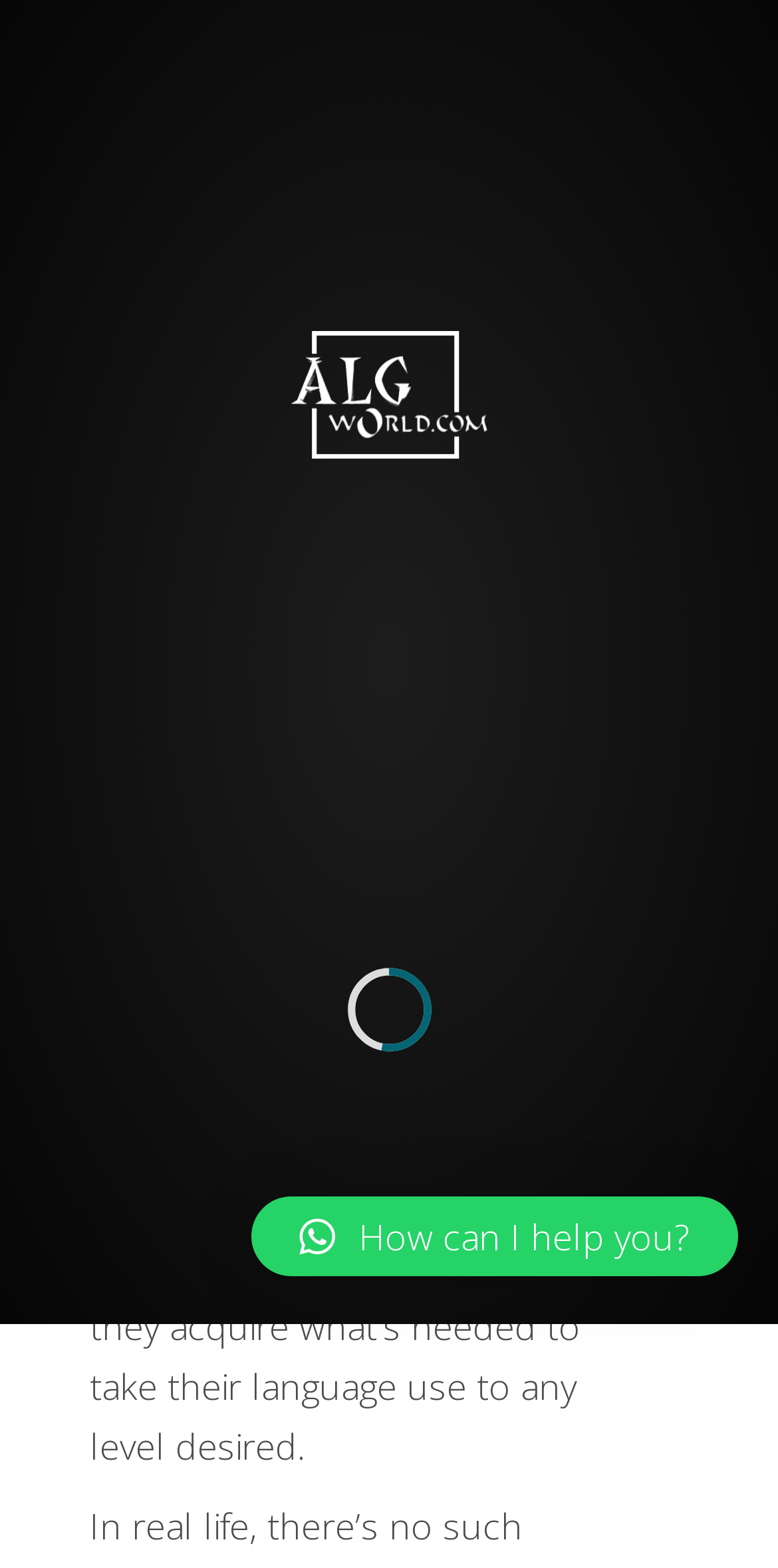Please answer the following question using a single word or phrase: What is the focus of the ALG program?

Foundations of language acquisition